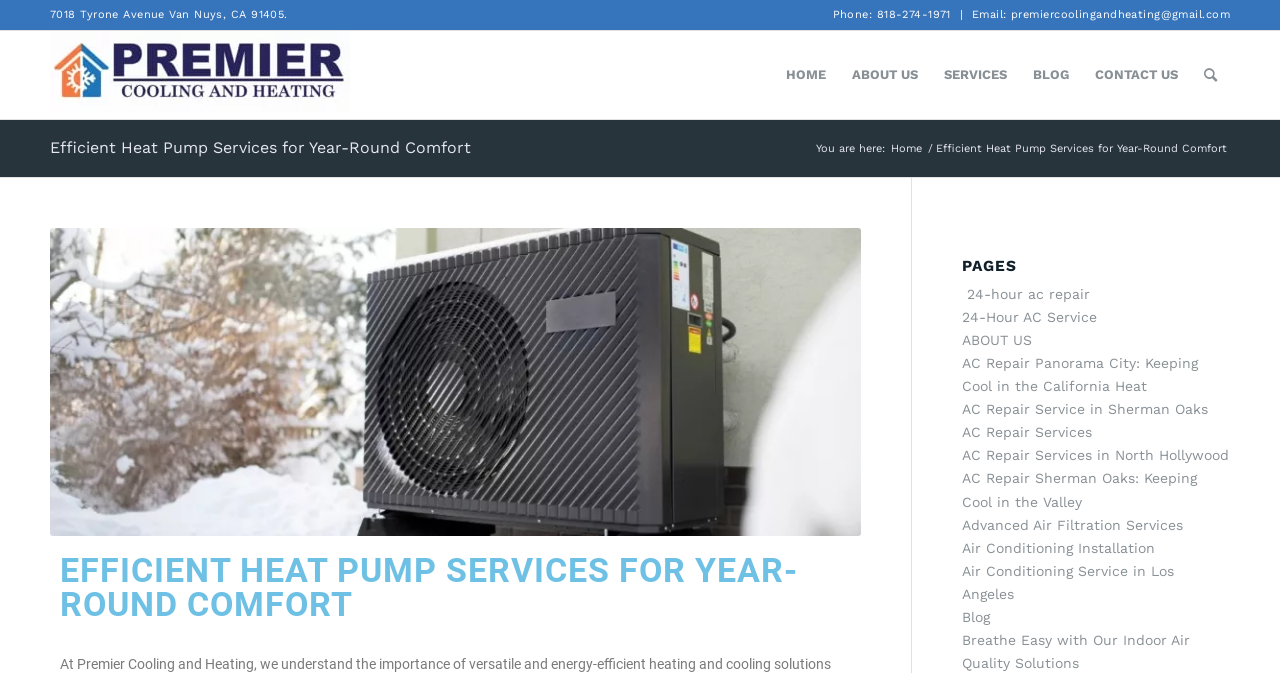How can I contact Premier Cooling and Heating?
Answer briefly with a single word or phrase based on the image.

Phone, Email, or Contact Us link